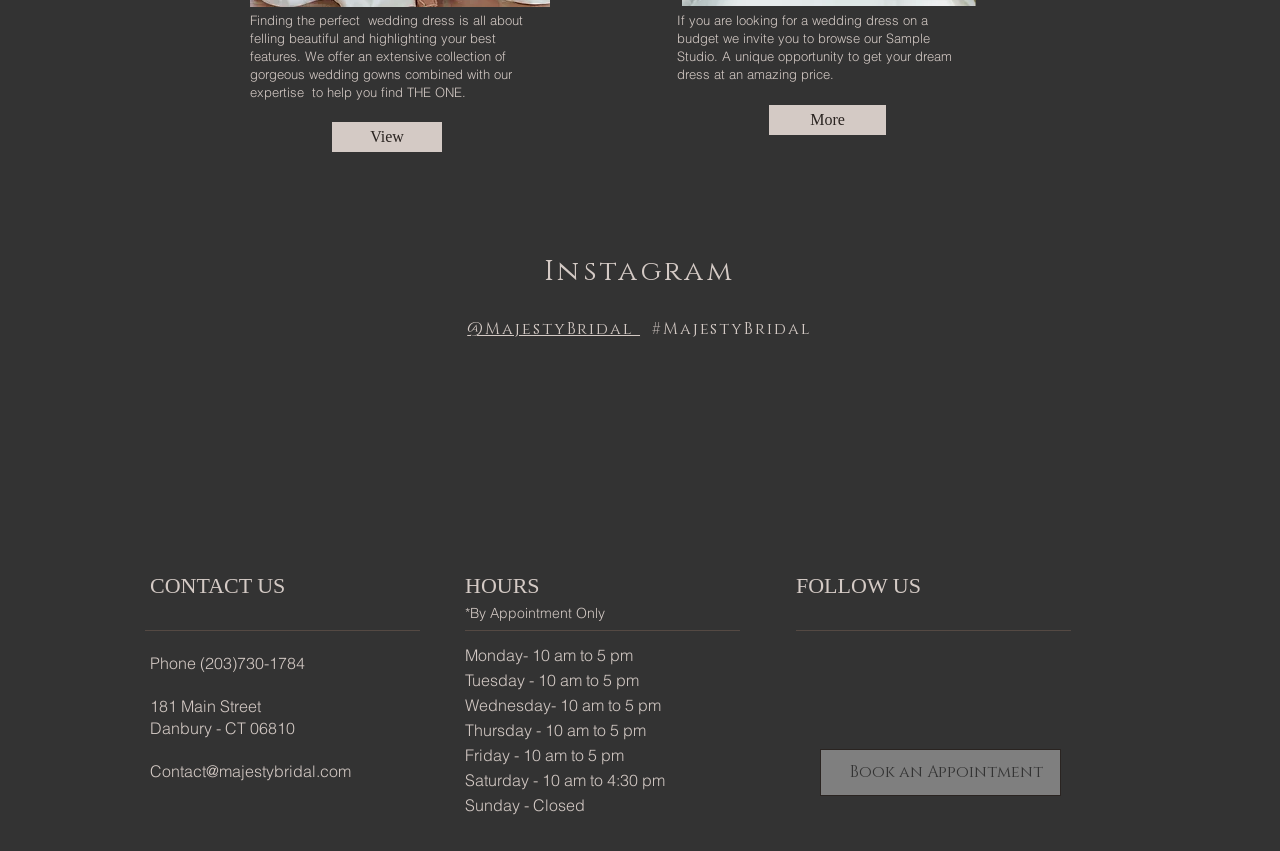Bounding box coordinates are specified in the format (top-left x, top-left y, bottom-right x, bottom-right y). All values are floating point numbers bounded between 0 and 1. Please provide the bounding box coordinate of the region this sentence describes: Book an Appointment

[0.641, 0.88, 0.829, 0.935]